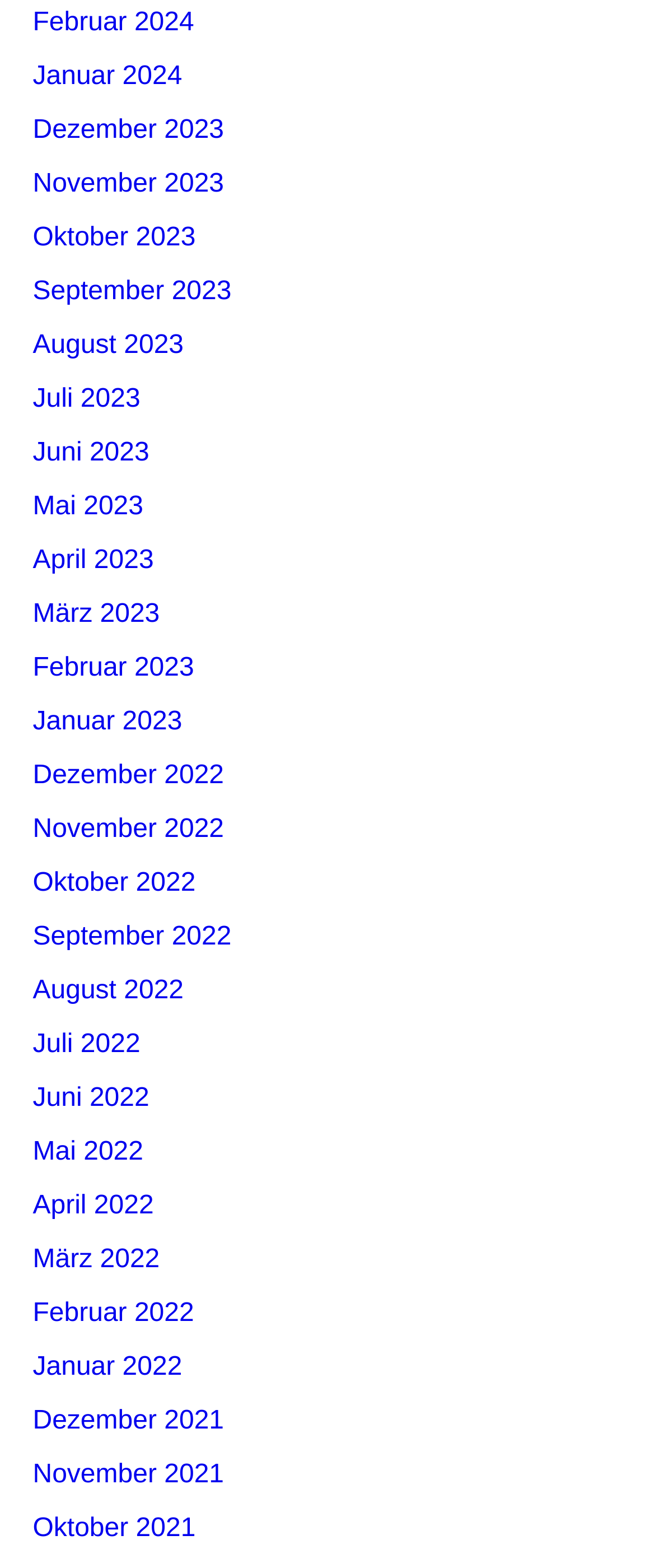What is the most recent month listed?
Provide a detailed answer to the question, using the image to inform your response.

By examining the list of links, I found that the most recent month listed is 'Februar 2024', which is the first link in the list.